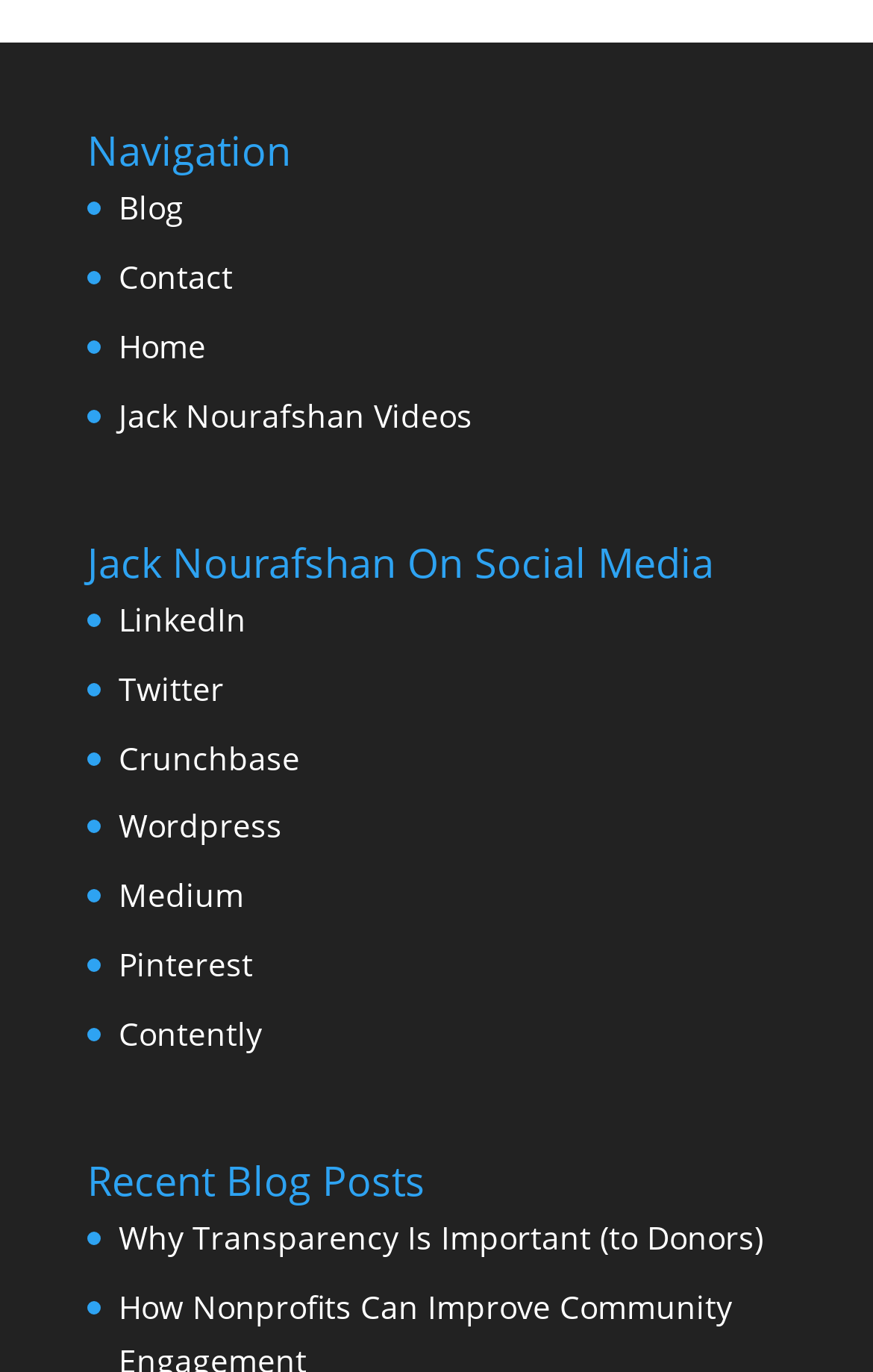How many social media links are there?
Respond to the question with a well-detailed and thorough answer.

I counted the number of link elements under the 'Jack Nourafshan On Social Media' static text element and found 7 social media links, including LinkedIn, Twitter, Crunchbase, Wordpress, Medium, Pinterest, and Contently.